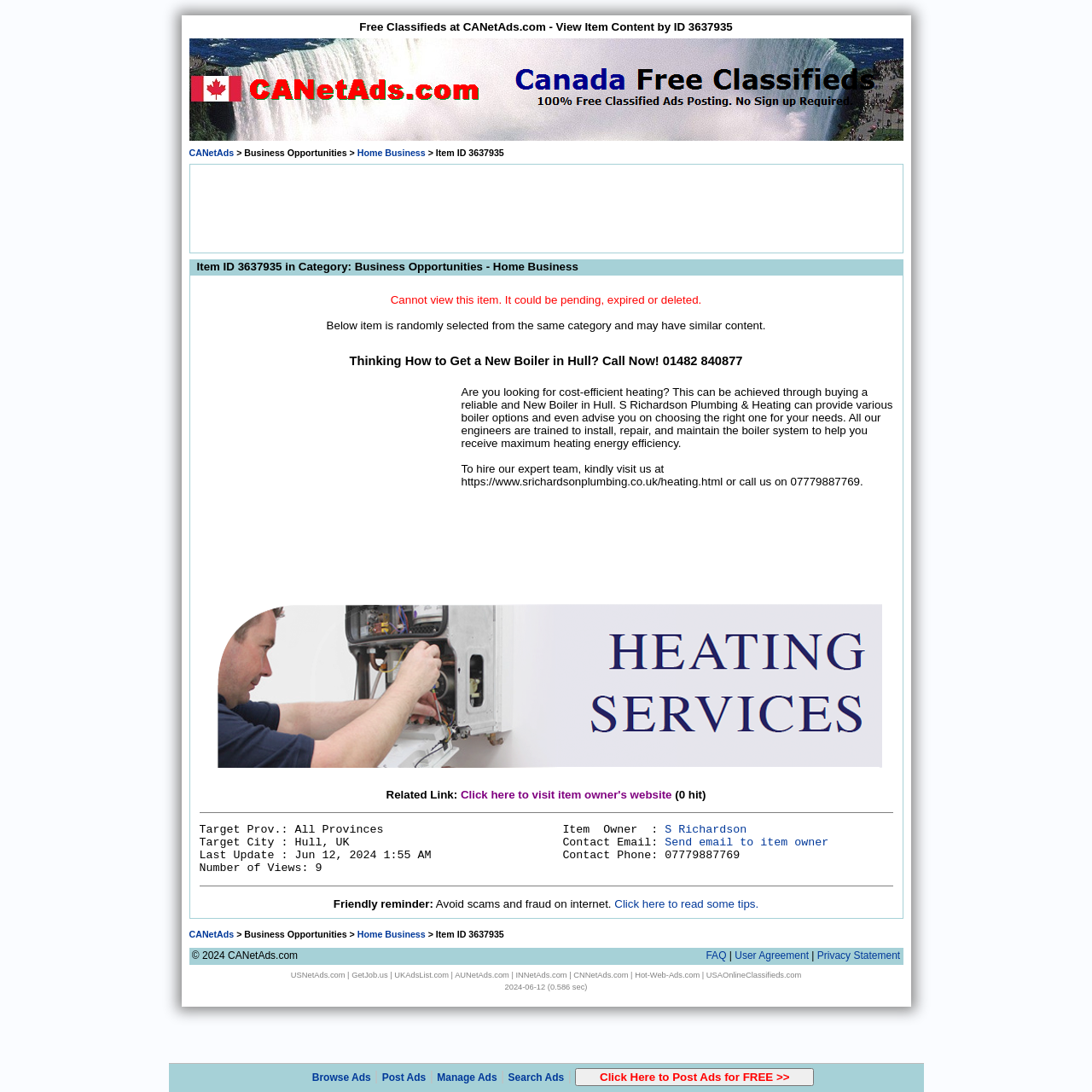Locate the bounding box coordinates of the clickable area to execute the instruction: "Click on the link to visit item owner's website". Provide the coordinates as four float numbers between 0 and 1, represented as [left, top, right, bottom].

[0.422, 0.722, 0.615, 0.734]